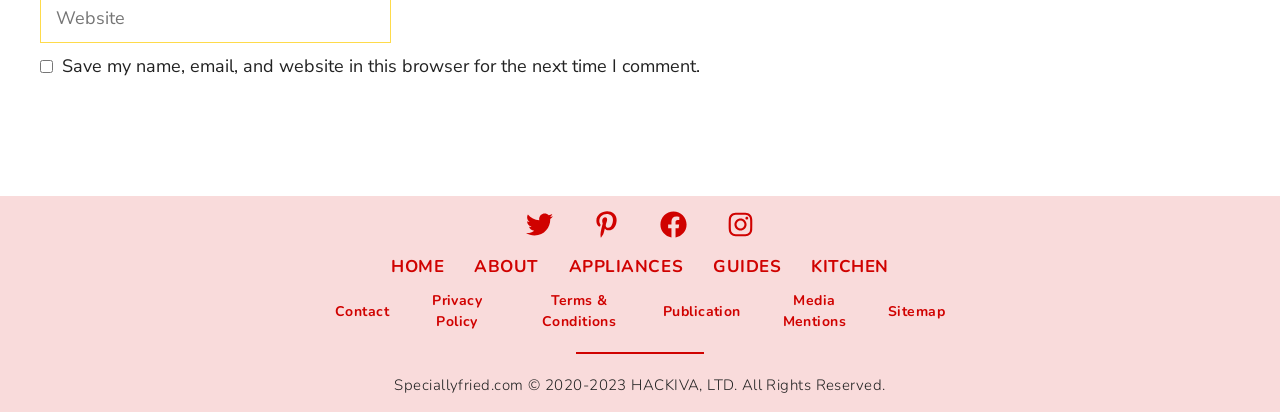Please locate the bounding box coordinates of the element that needs to be clicked to achieve the following instruction: "Contact us". The coordinates should be four float numbers between 0 and 1, i.e., [left, top, right, bottom].

[0.262, 0.732, 0.304, 0.778]